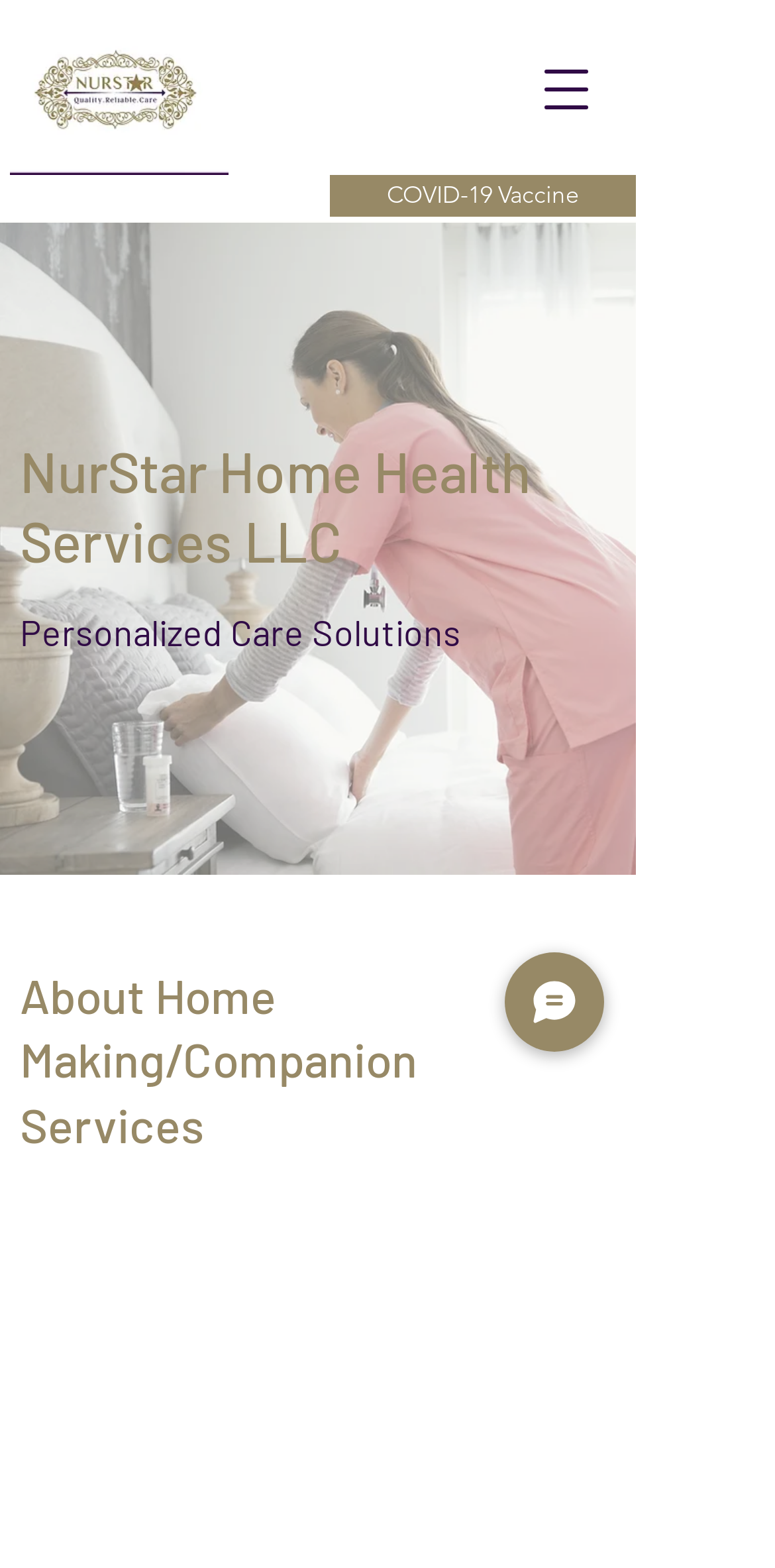Please examine the image and answer the question with a detailed explanation:
What is the purpose of the 'Chat' button?

The 'Chat' button is likely used to initiate a chat with a representative of NurStar Home Health Services LLC, allowing users to ask questions or request information about their services.